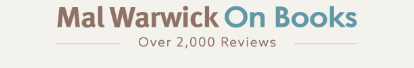What is the purpose of the design?
Look at the image and answer with only one word or phrase.

Accessibility to diverse book reviews